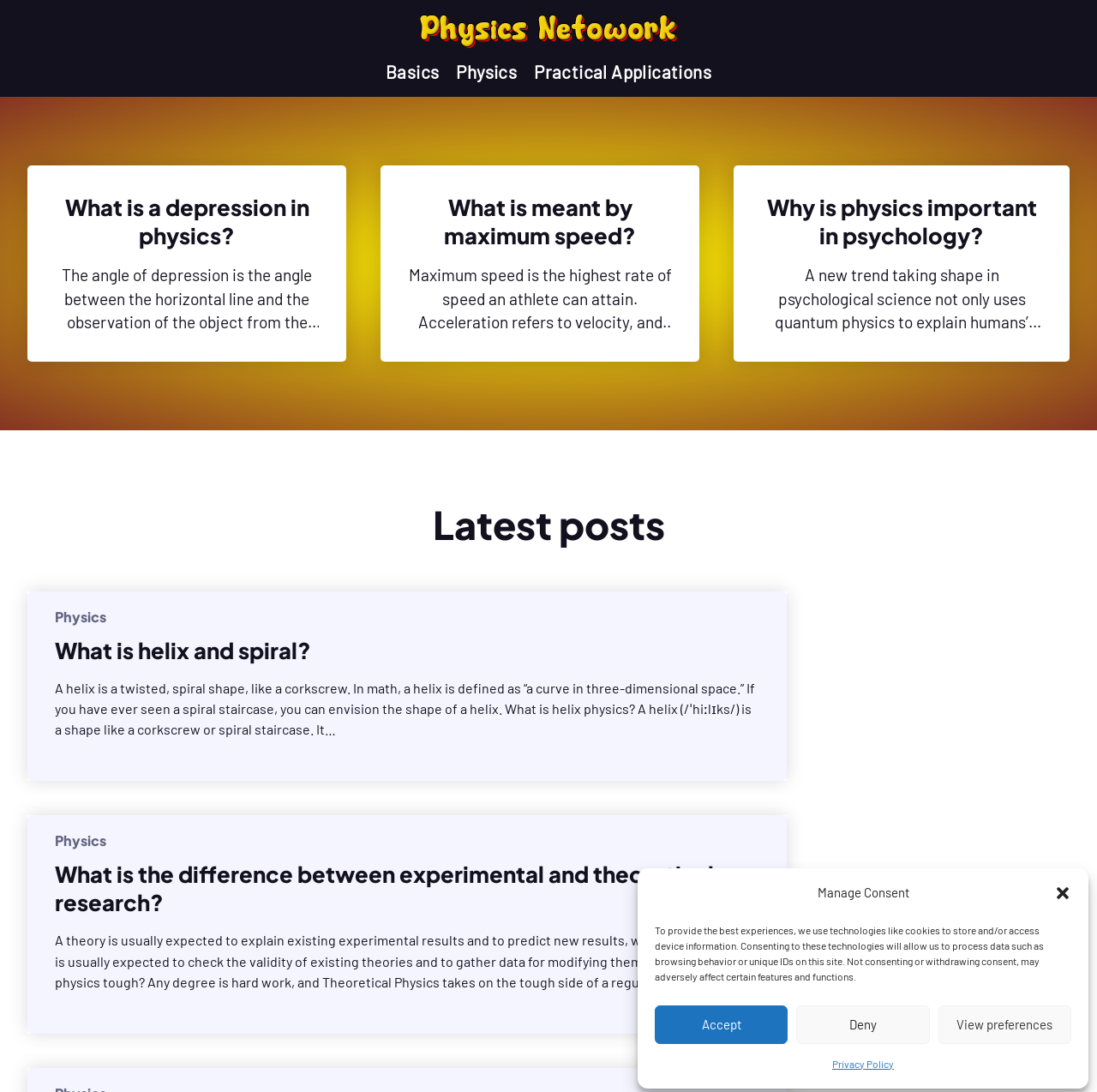Identify the bounding box coordinates of the section to be clicked to complete the task described by the following instruction: "Click the 'Physics Network' link". The coordinates should be four float numbers between 0 and 1, formatted as [left, top, right, bottom].

[0.383, 0.013, 0.617, 0.044]